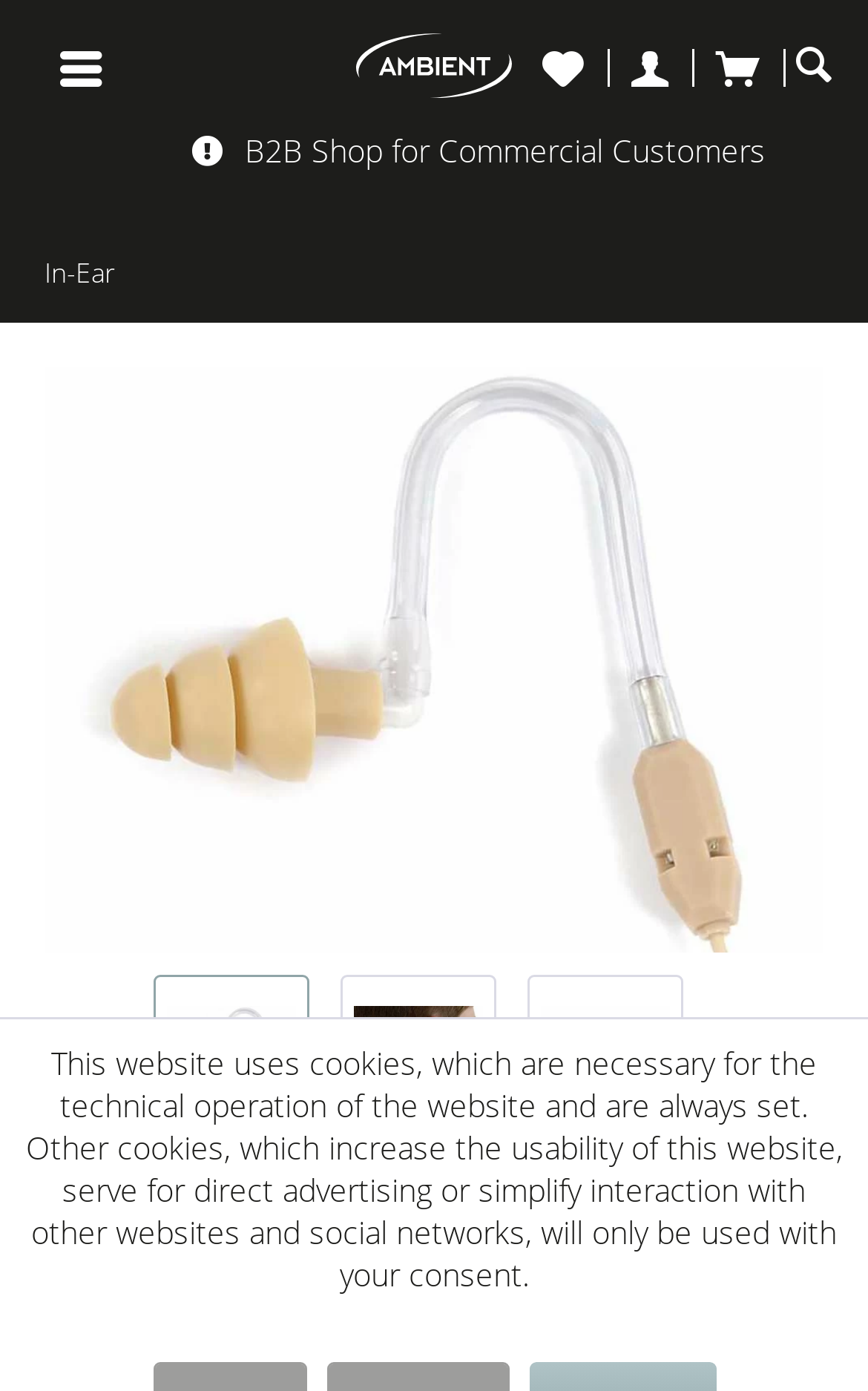Using the elements shown in the image, answer the question comprehensively: How many menu items are there in the menubar?

I counted the number of menuitem elements inside the menubar element and found four of them, each with a different icon or text.